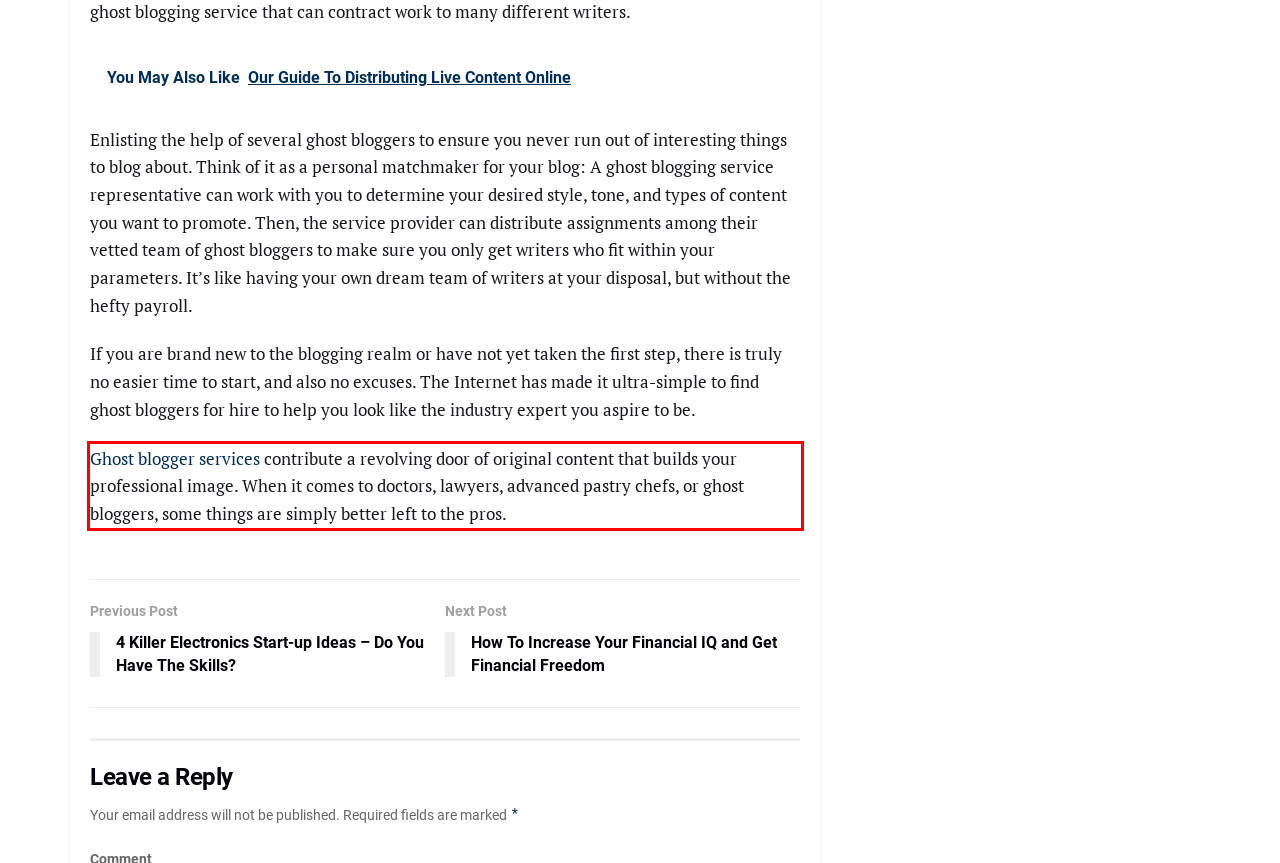With the provided screenshot of a webpage, locate the red bounding box and perform OCR to extract the text content inside it.

Ghost blogger services contribute a revolving door of original content that builds your professional image. When it comes to doctors, lawyers, advanced pastry chefs, or ghost bloggers, some things are simply better left to the pros.